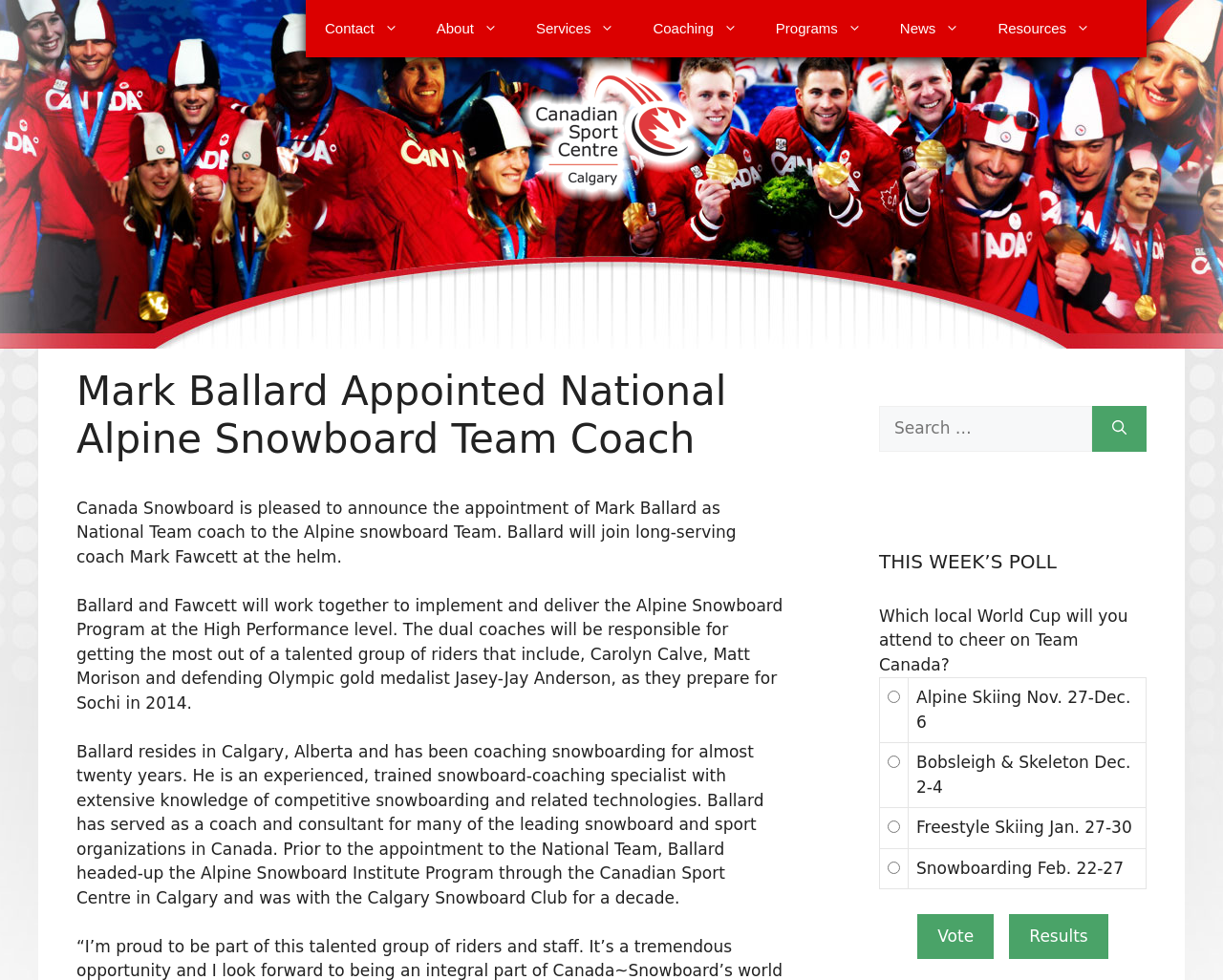Based on the provided description, "name="task_button" value="Vote"", find the bounding box of the corresponding UI element in the screenshot.

[0.75, 0.932, 0.813, 0.979]